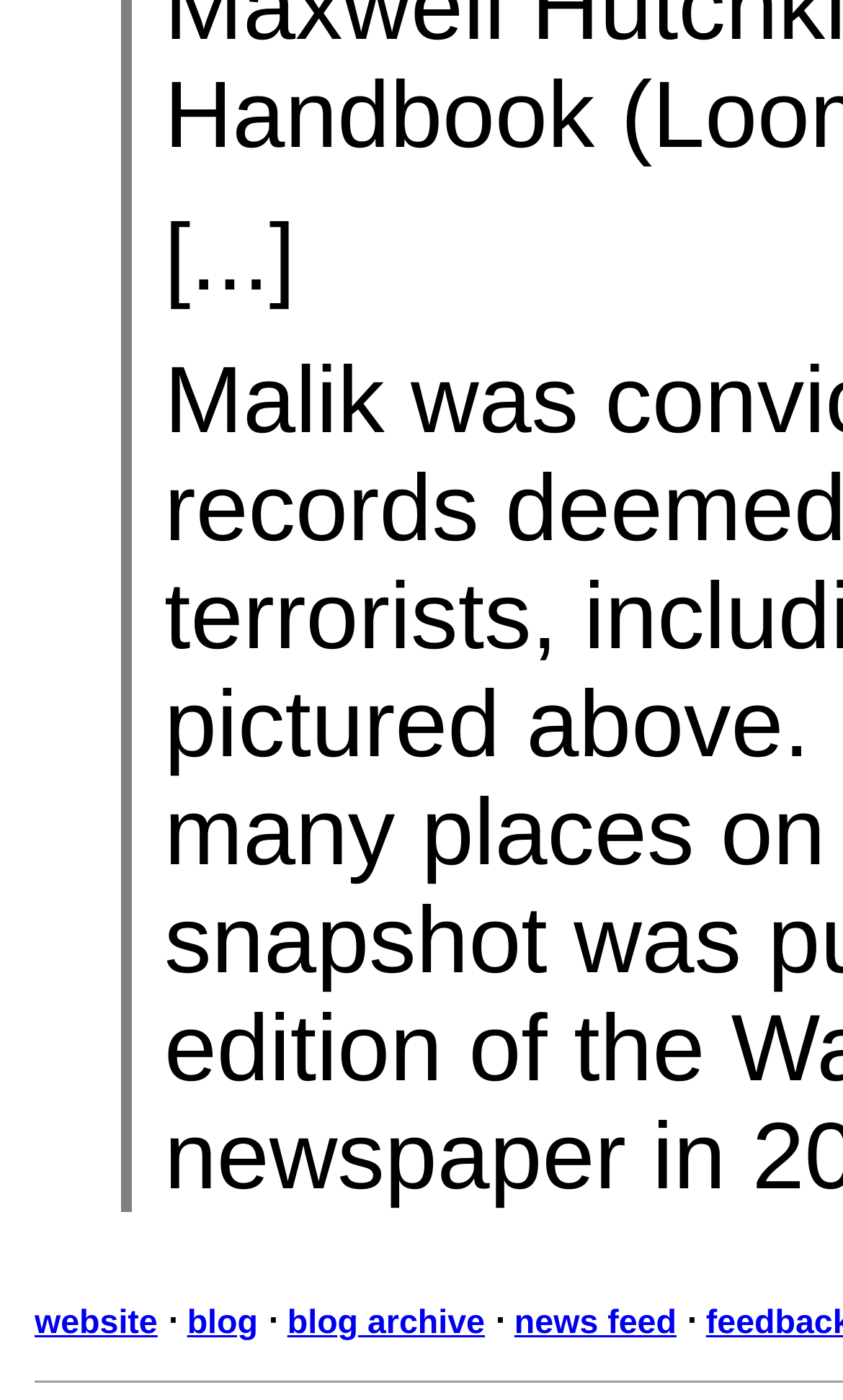Respond with a single word or phrase to the following question:
What is the first link on the bottom of the page?

website